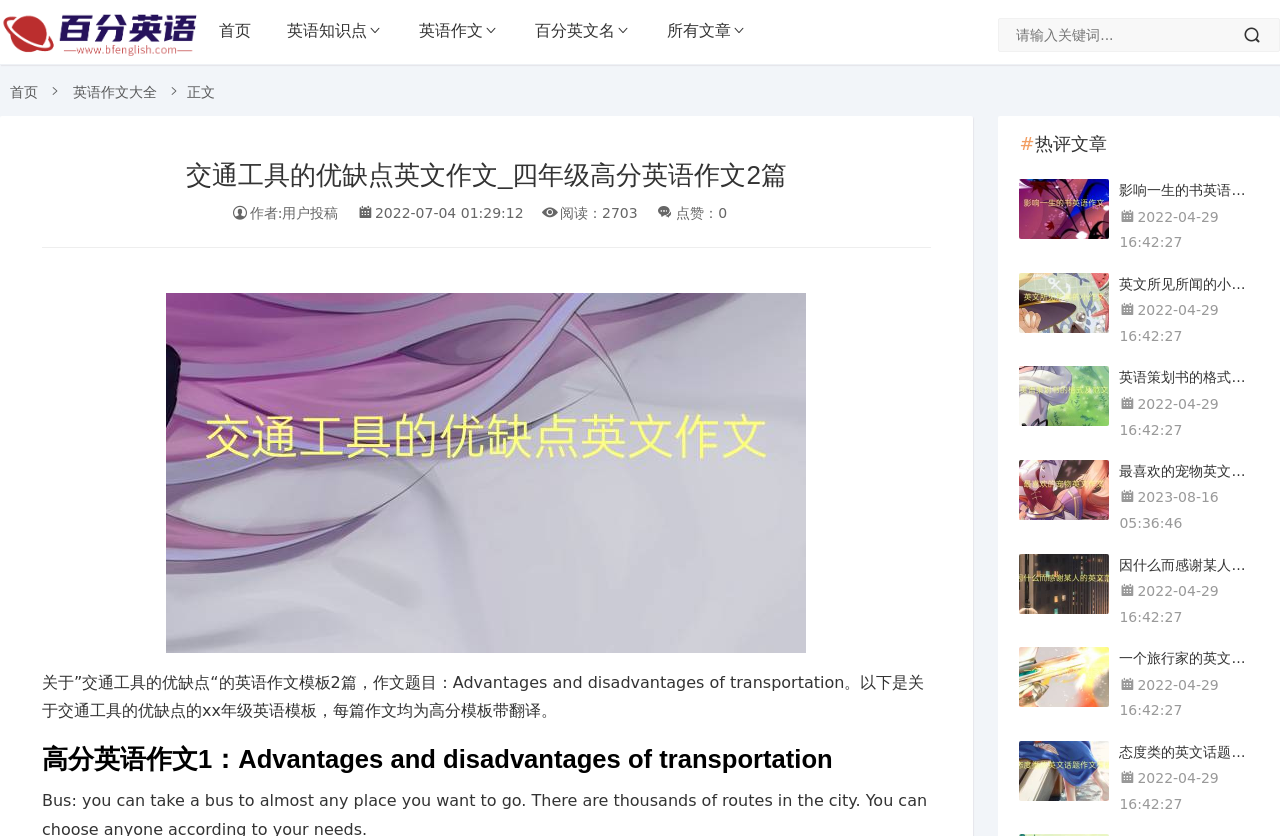By analyzing the image, answer the following question with a detailed response: What is the date of the first article?

I looked at the time element with the text '2022-07-04 01:29:12' and determined that the date of the first article is '2022-07-04'.